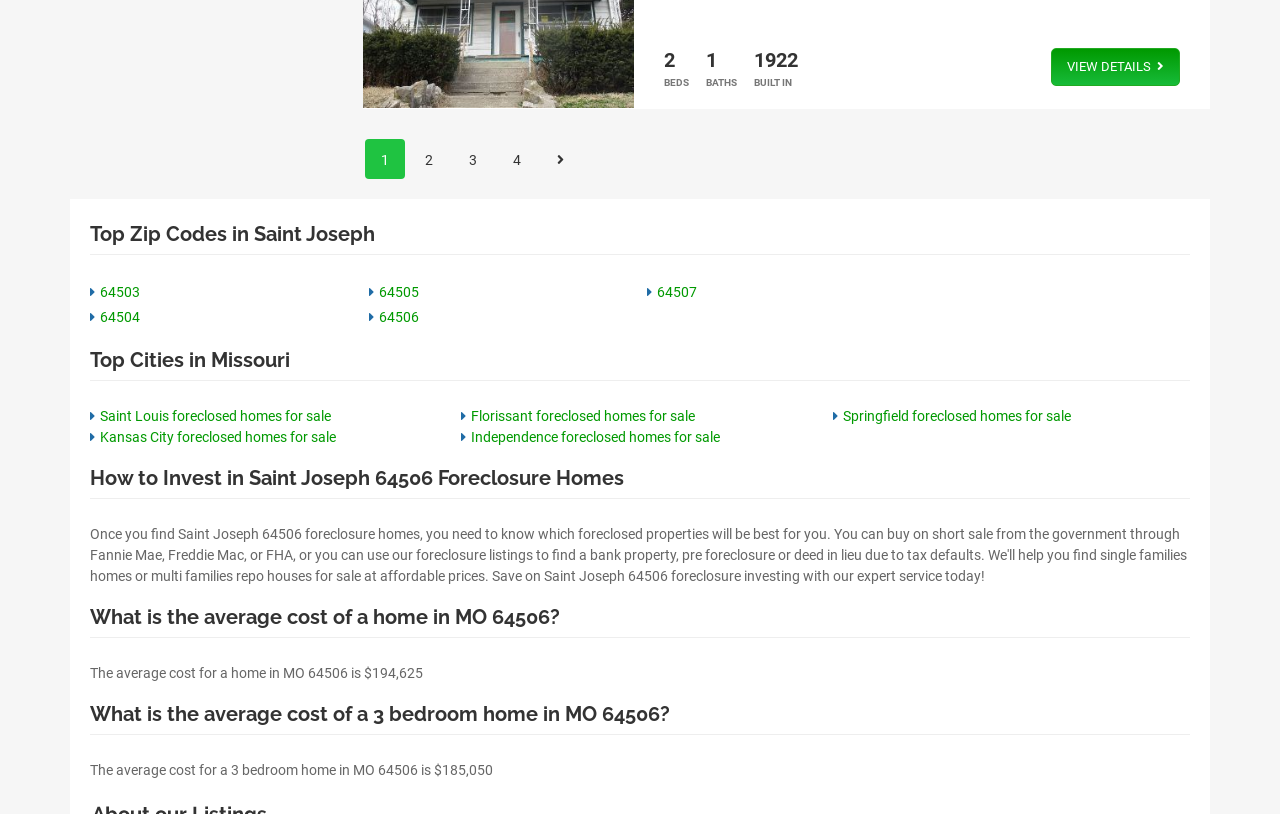Provide the bounding box coordinates of the HTML element this sentence describes: "View details". The bounding box coordinates consist of four float numbers between 0 and 1, i.e., [left, top, right, bottom].

[0.821, 0.059, 0.922, 0.105]